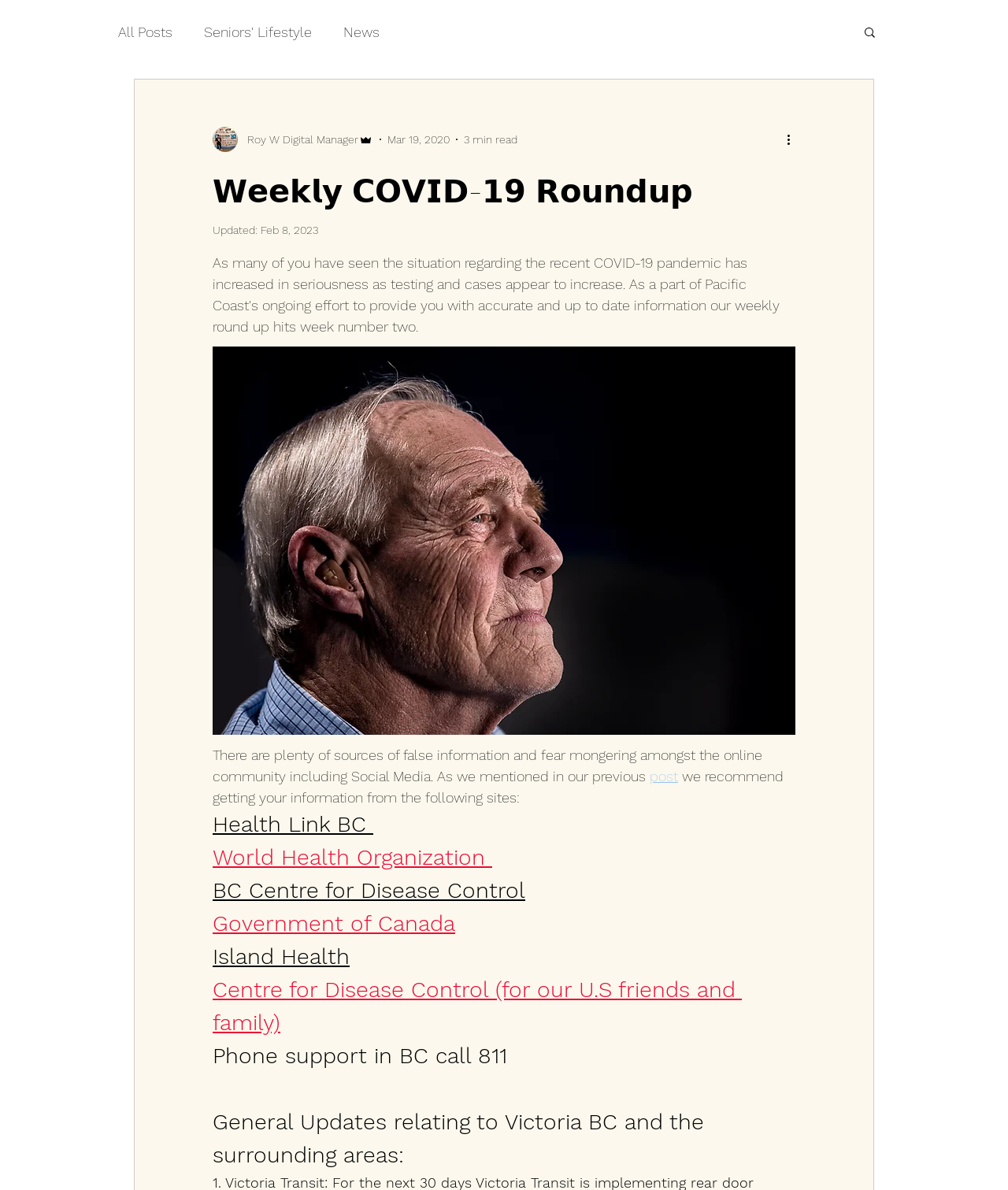Identify the bounding box coordinates of the clickable region required to complete the instruction: "Read the post about Seniors' Lifestyle". The coordinates should be given as four float numbers within the range of 0 and 1, i.e., [left, top, right, bottom].

[0.202, 0.02, 0.309, 0.033]